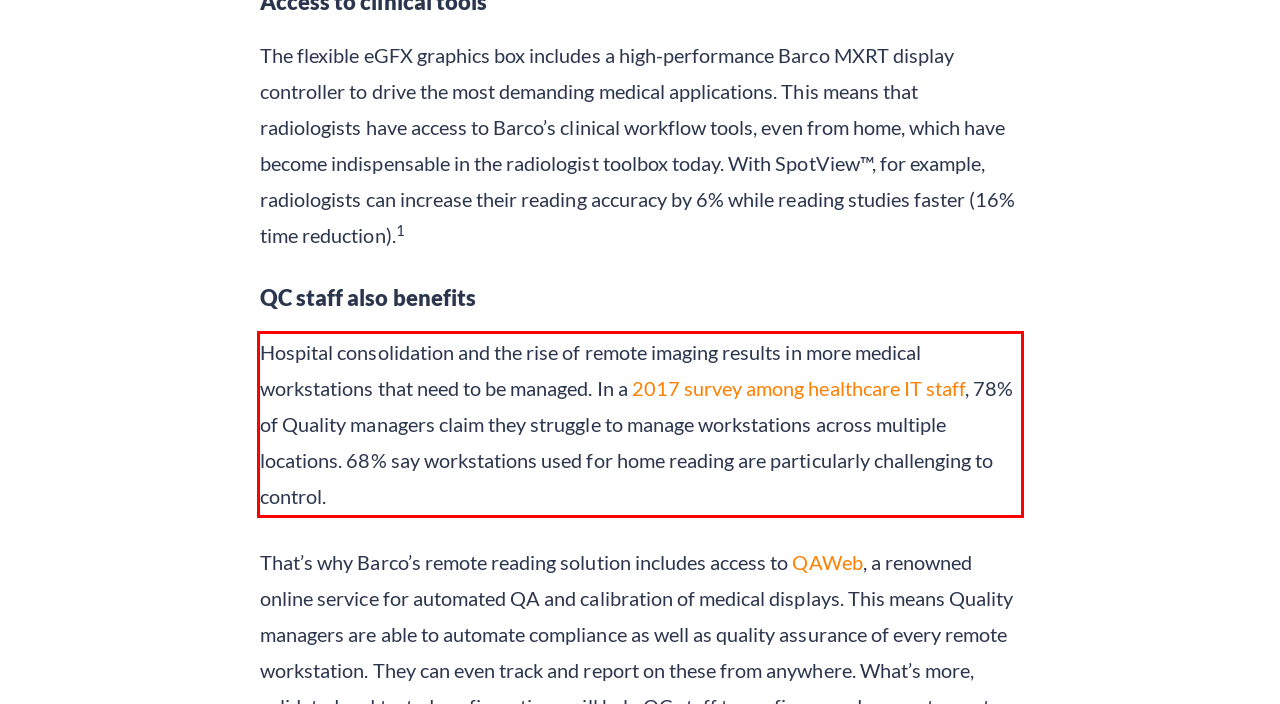Within the screenshot of the webpage, locate the red bounding box and use OCR to identify and provide the text content inside it.

Hospital consolidation and the rise of remote imaging results in more medical workstations that need to be managed. In a 2017 survey among healthcare IT staff, 78% of Quality managers claim they struggle to manage workstations across multiple locations. 68% say workstations used for home reading are particularly challenging to control.